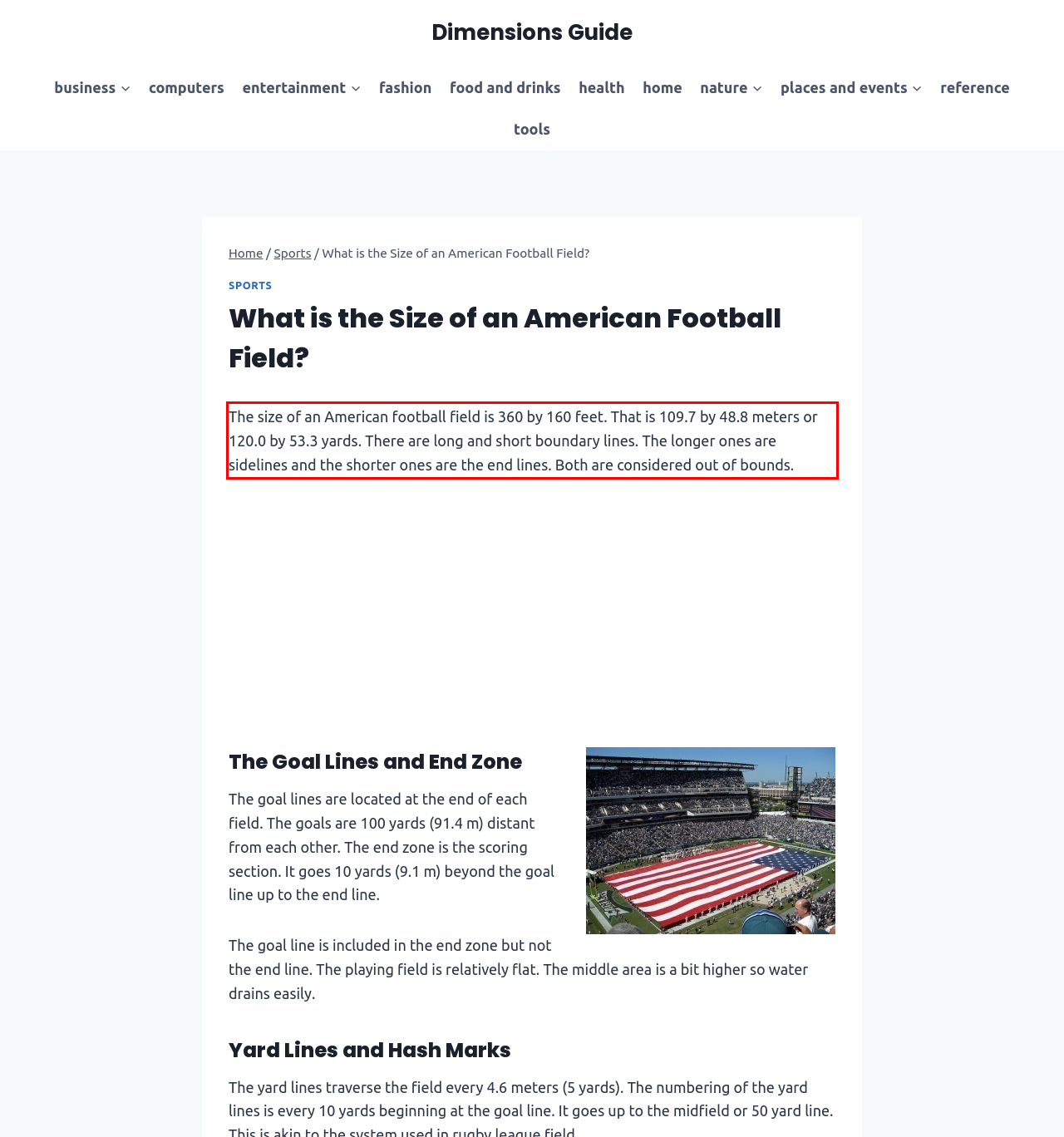You are presented with a webpage screenshot featuring a red bounding box. Perform OCR on the text inside the red bounding box and extract the content.

The size of an American football field is 360 by 160 feet. That is 109.7 by 48.8 meters or 120.0 by 53.3 yards. There are long and short boundary lines. The longer ones are sidelines and the shorter ones are the end lines. Both are considered out of bounds.